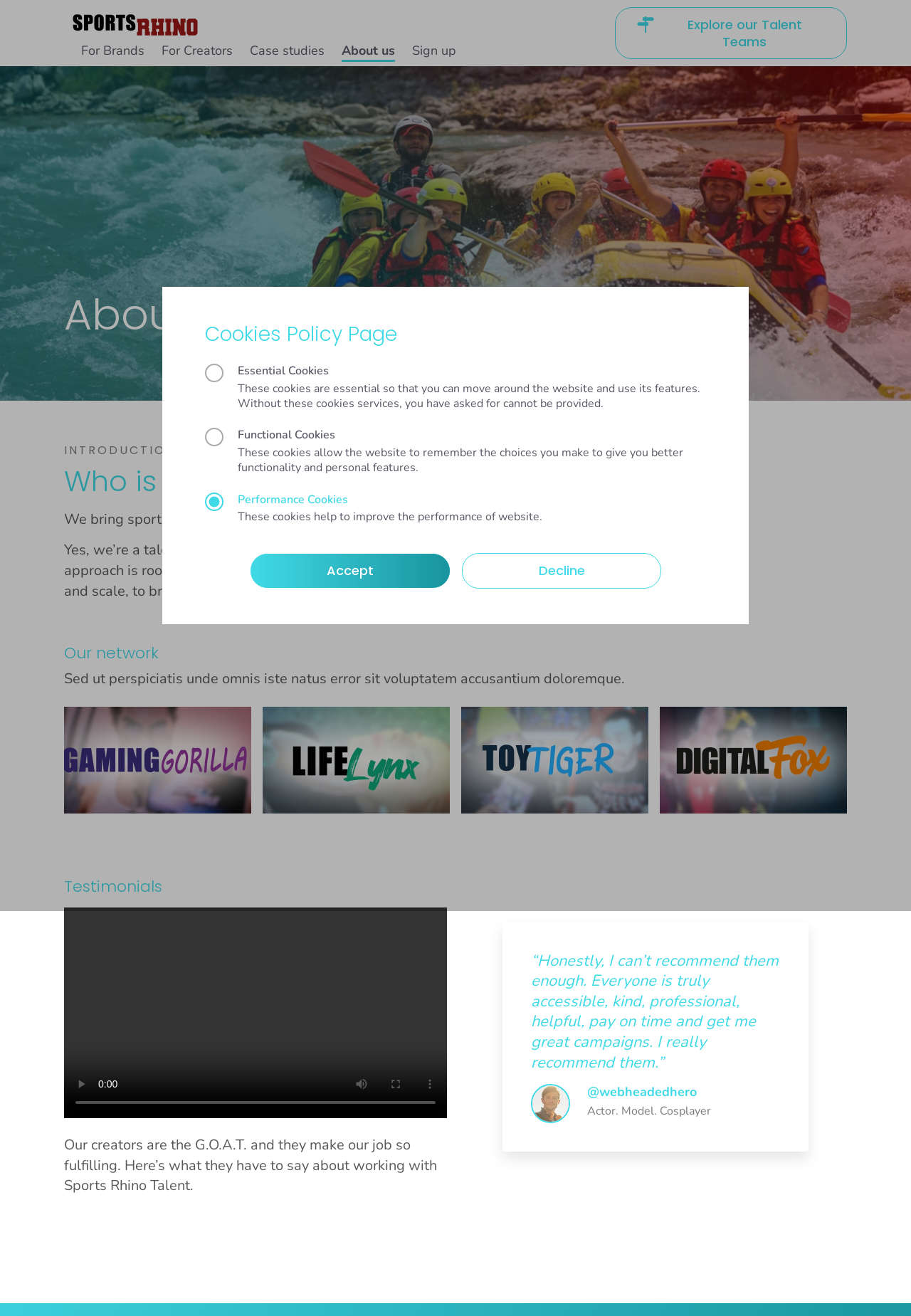Locate the bounding box coordinates of the area that needs to be clicked to fulfill the following instruction: "Click on the 'Case studies' link". The coordinates should be in the format of four float numbers between 0 and 1, namely [left, top, right, bottom].

[0.274, 0.032, 0.356, 0.045]